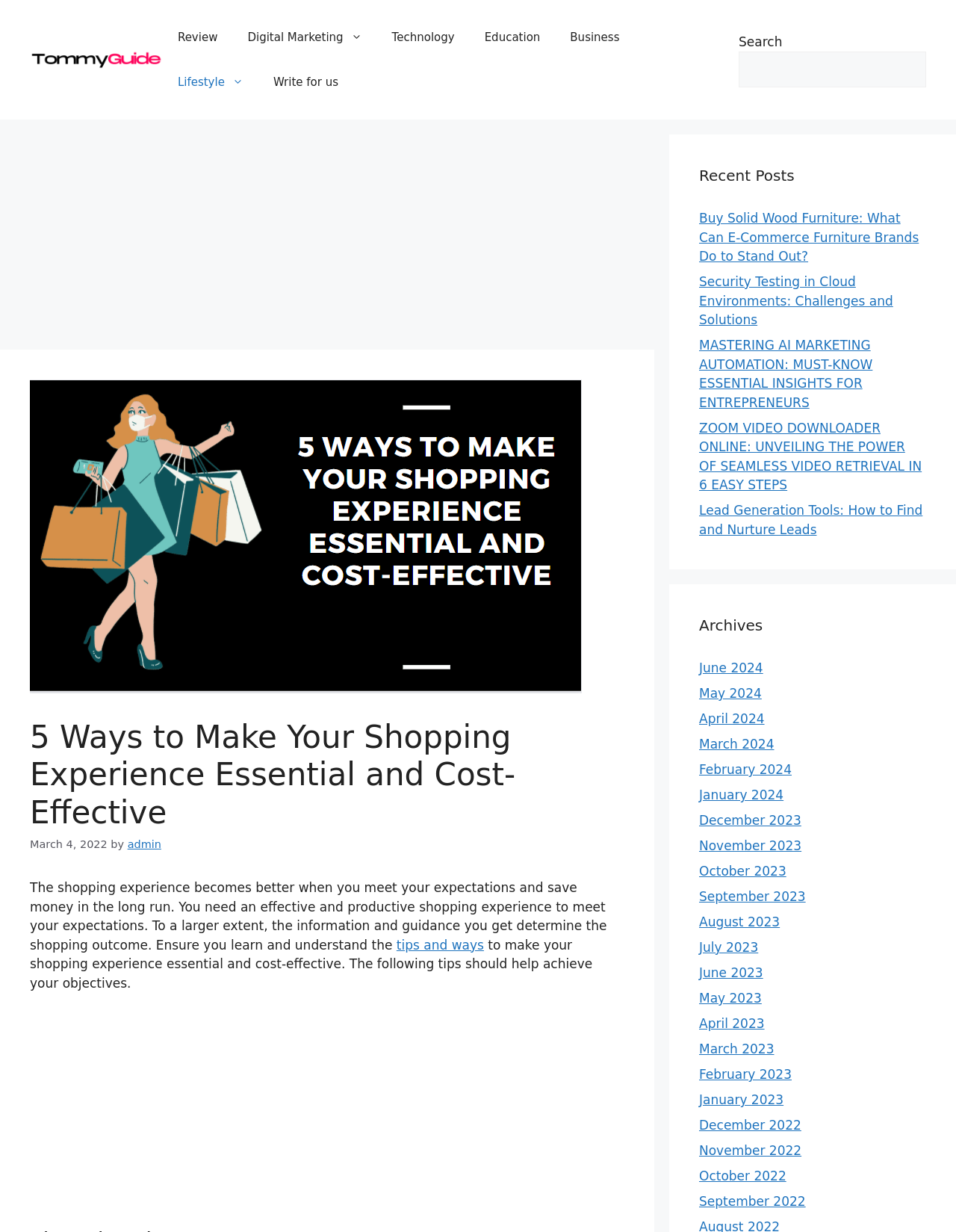Identify the bounding box coordinates of the region that needs to be clicked to carry out this instruction: "Read the article '5 Ways to Make Your Shopping Experience Essential and Cost-Effective'". Provide these coordinates as four float numbers ranging from 0 to 1, i.e., [left, top, right, bottom].

[0.031, 0.583, 0.653, 0.675]